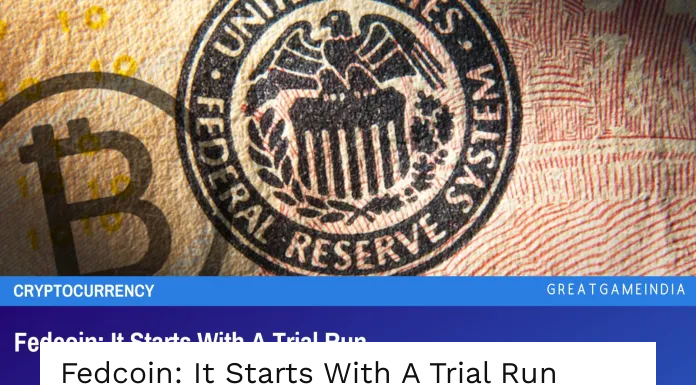What is the logo below the Federal Reserve seal?
Please provide an in-depth and detailed response to the question.

The question asks for the logo featured below the Federal Reserve seal in the image. According to the caption, the backdrop incorporates elements associated with cryptocurrency, specifically the Bitcoin logo, which is placed below the seal.